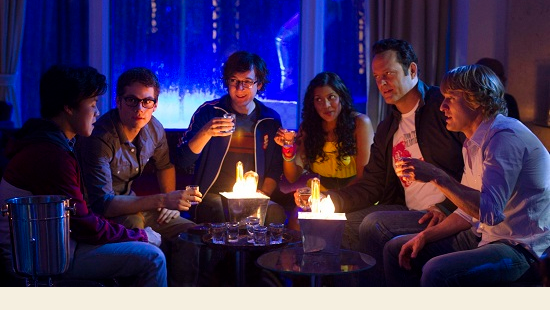How many friends are gathered around the table?
Can you offer a detailed and complete answer to this question?

The caption clearly mentions that six friends gather around the chic table, providing an exact count of the number of friends present in the scene.